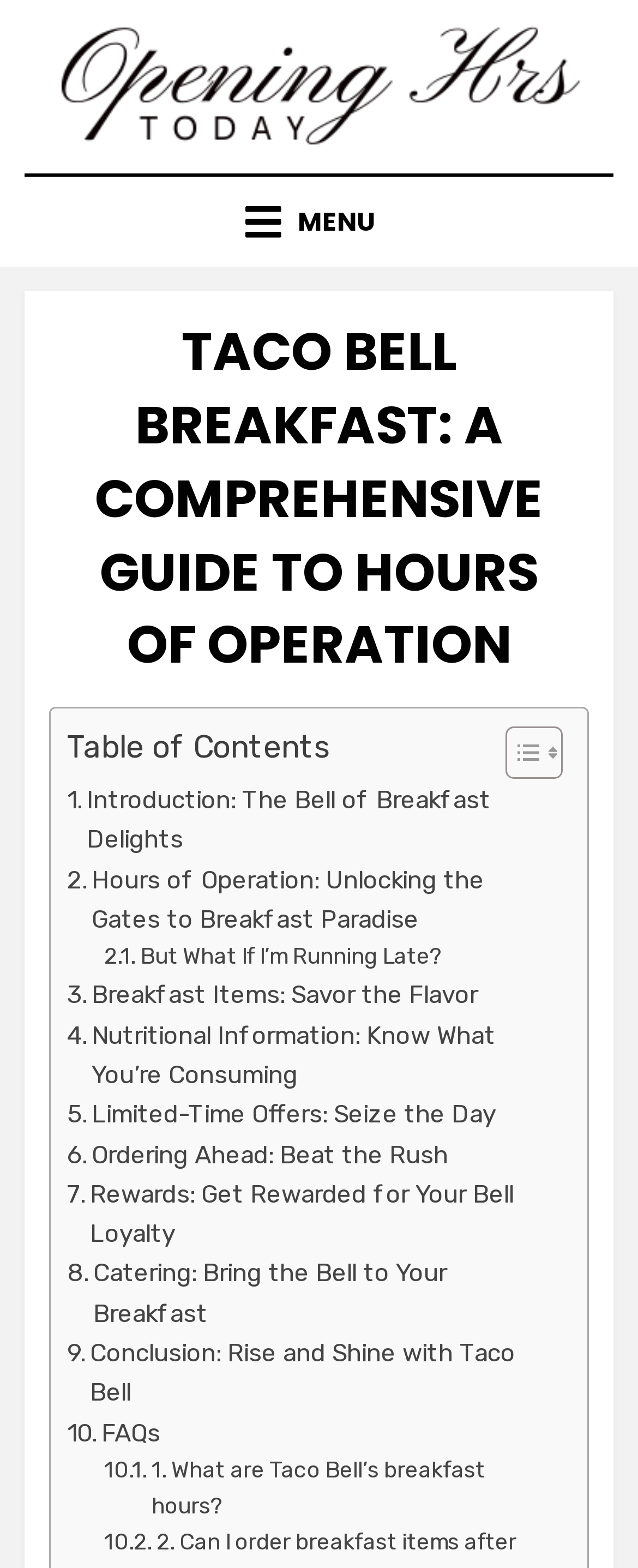Given the element description alt="Opening Hours Today", specify the bounding box coordinates of the corresponding UI element in the format (top-left x, top-left y, bottom-right x, bottom-right y). All values must be between 0 and 1.

[0.085, 0.044, 0.915, 0.064]